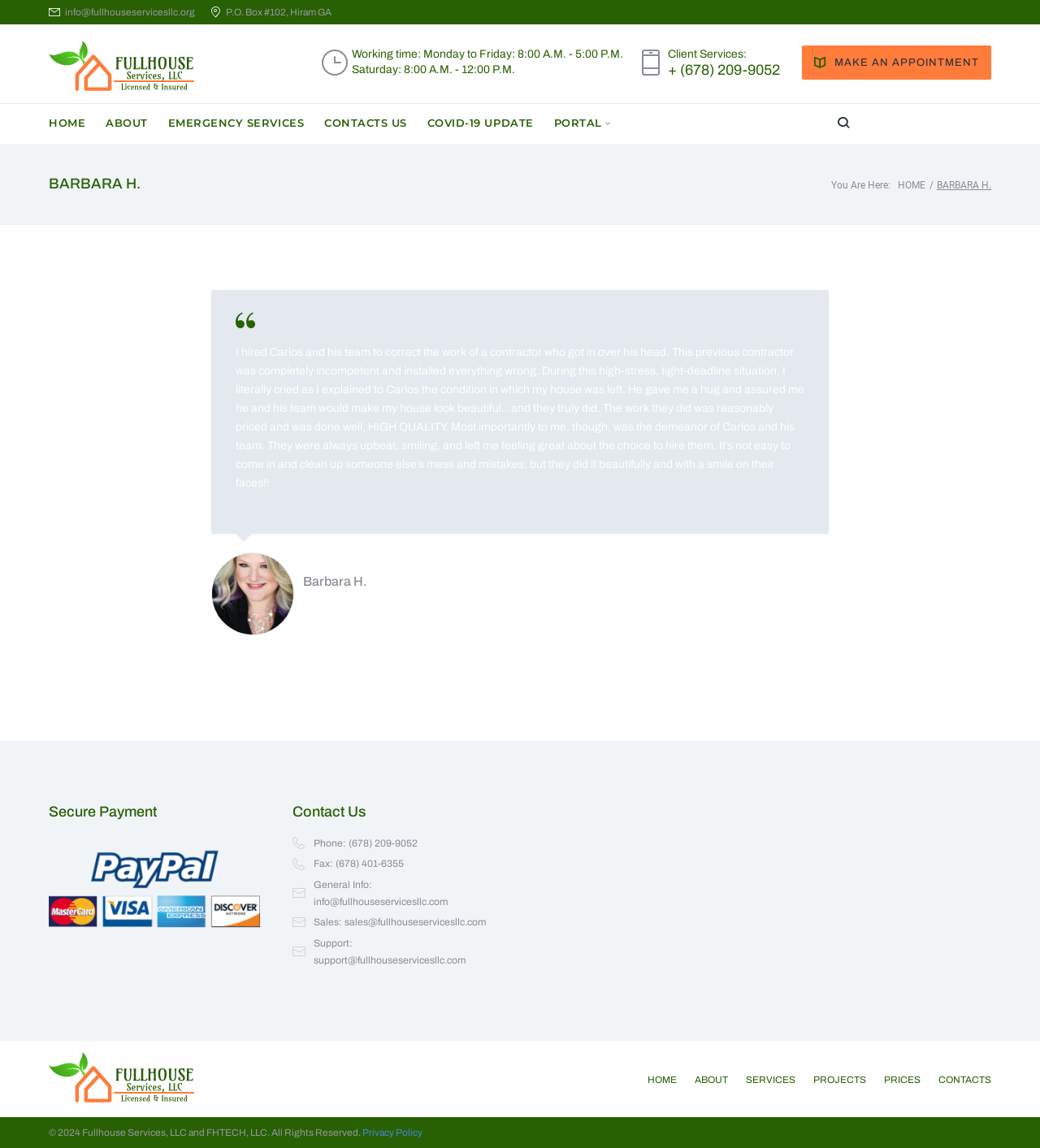Determine the bounding box coordinates of the target area to click to execute the following instruction: "View contact information."

[0.302, 0.727, 0.402, 0.737]